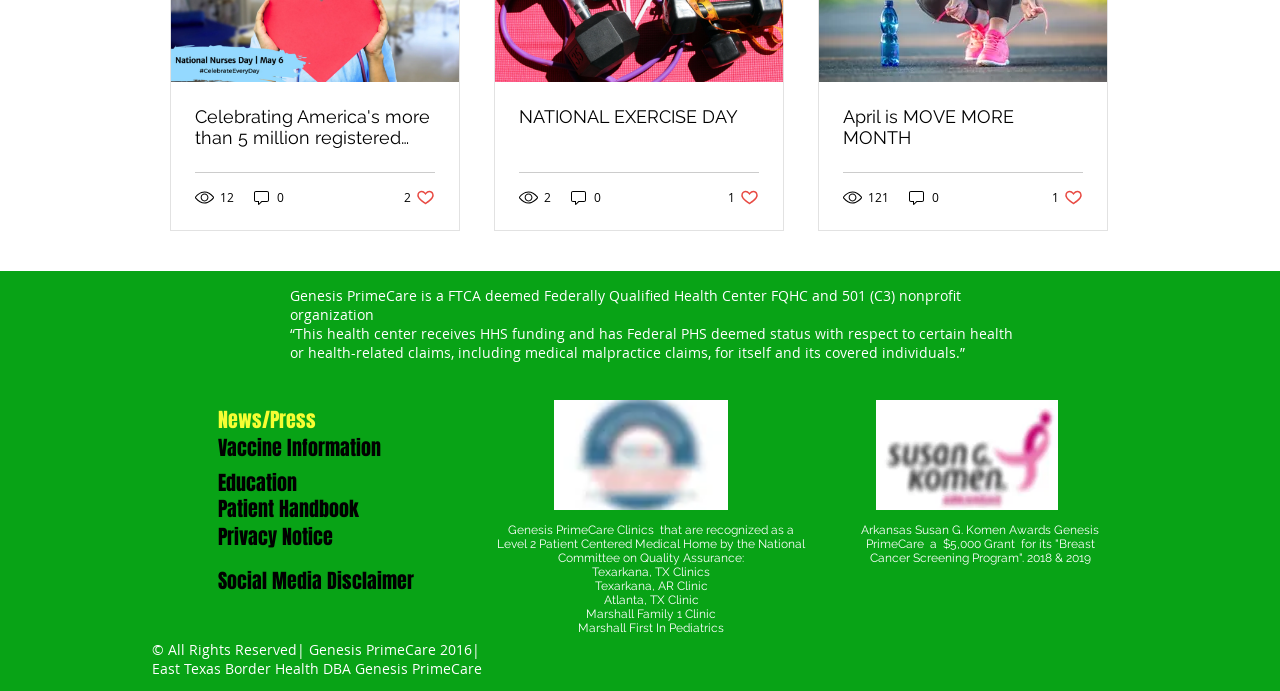Please identify the bounding box coordinates of the clickable element to fulfill the following instruction: "Like the 'April is MOVE MORE MONTH' post". The coordinates should be four float numbers between 0 and 1, i.e., [left, top, right, bottom].

[0.569, 0.272, 0.593, 0.299]